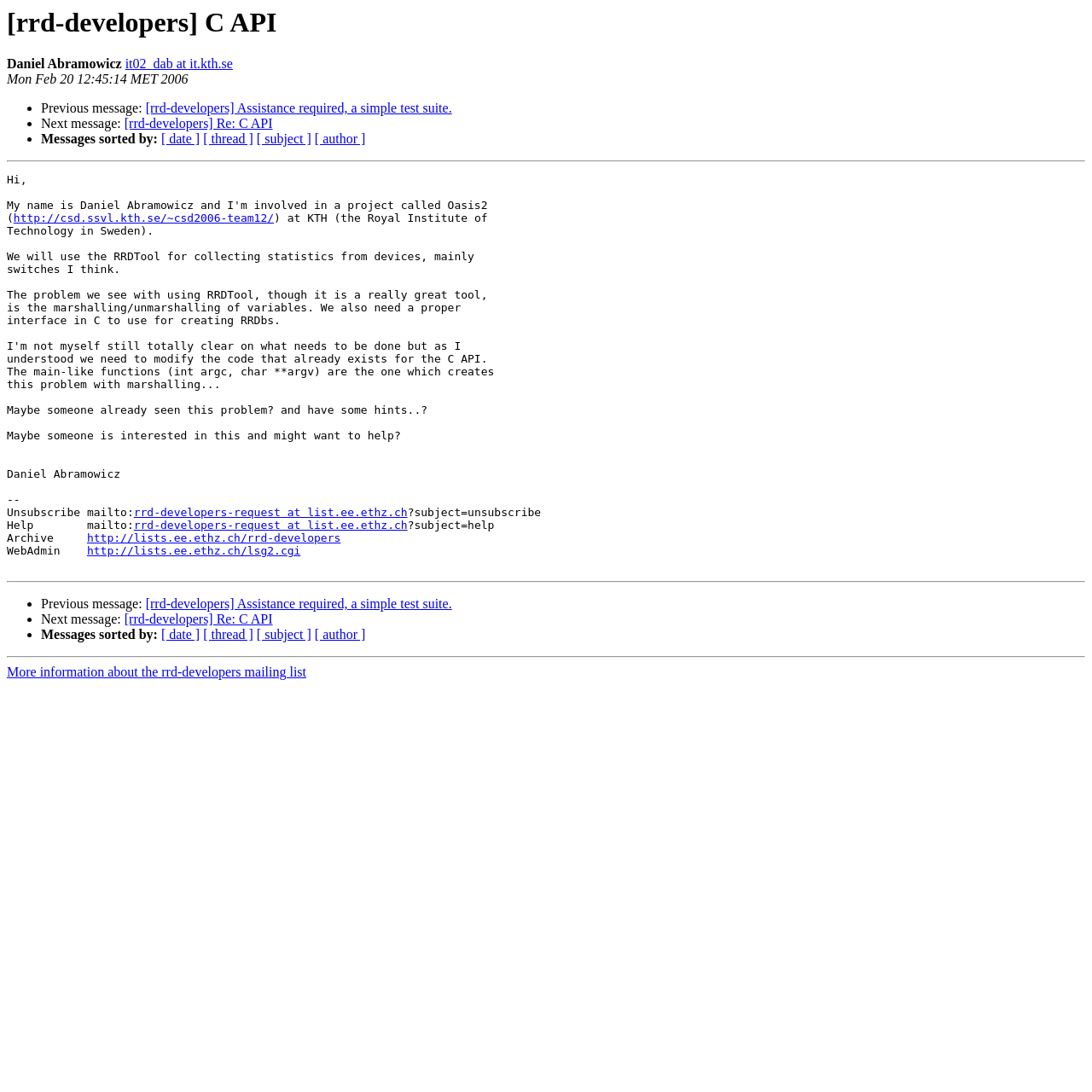Based on the element description: "http://lists.ee.ethz.ch/lsg2.cgi", identify the UI element and provide its bounding box coordinates. Use four float numbers between 0 and 1, [left, top, right, bottom].

[0.08, 0.499, 0.275, 0.51]